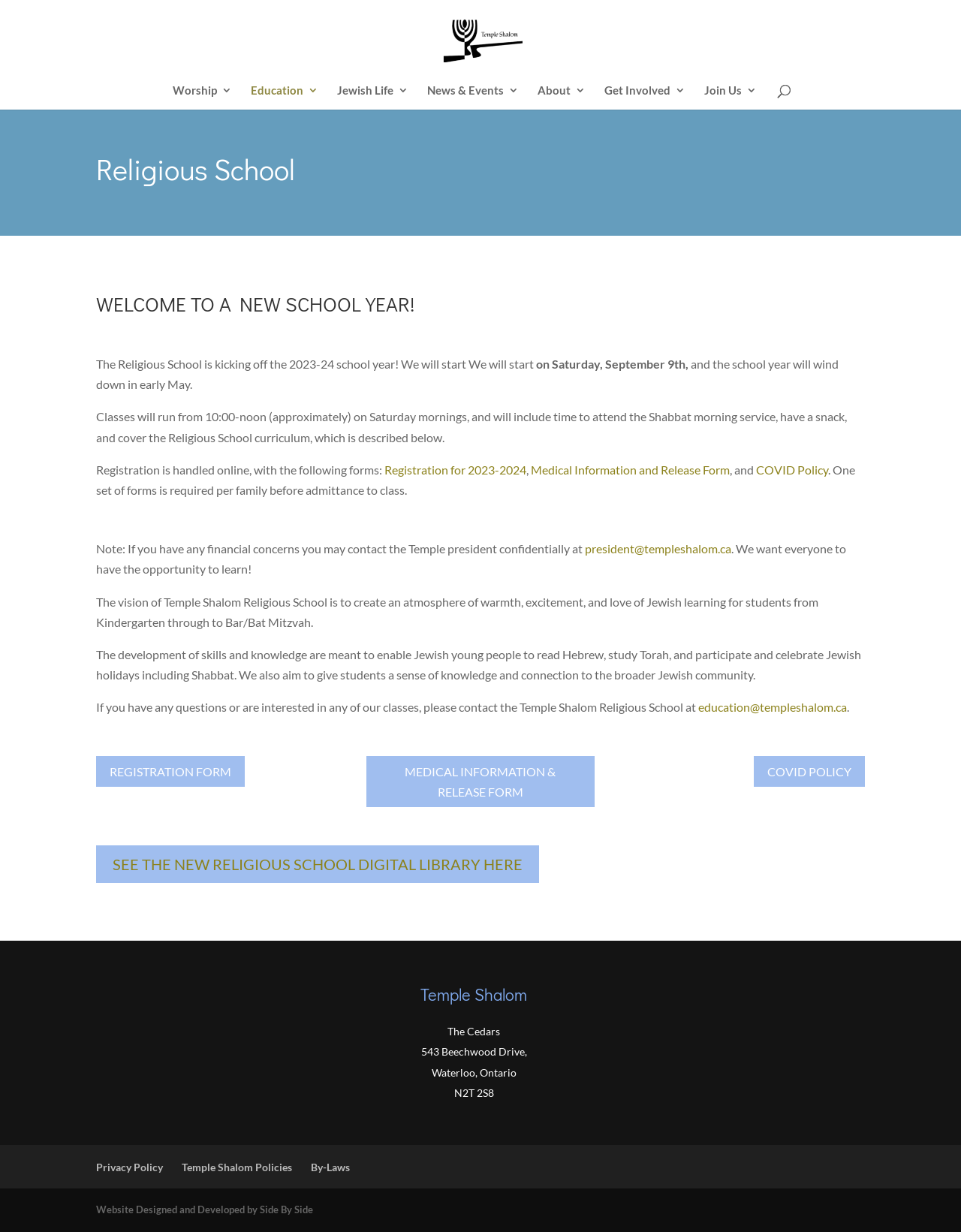When does the school year start?
Please provide a detailed answer to the question.

The start date of the school year can be found in the text 'We will start on Saturday, September 9th,' which is part of the introduction to the Religious School.